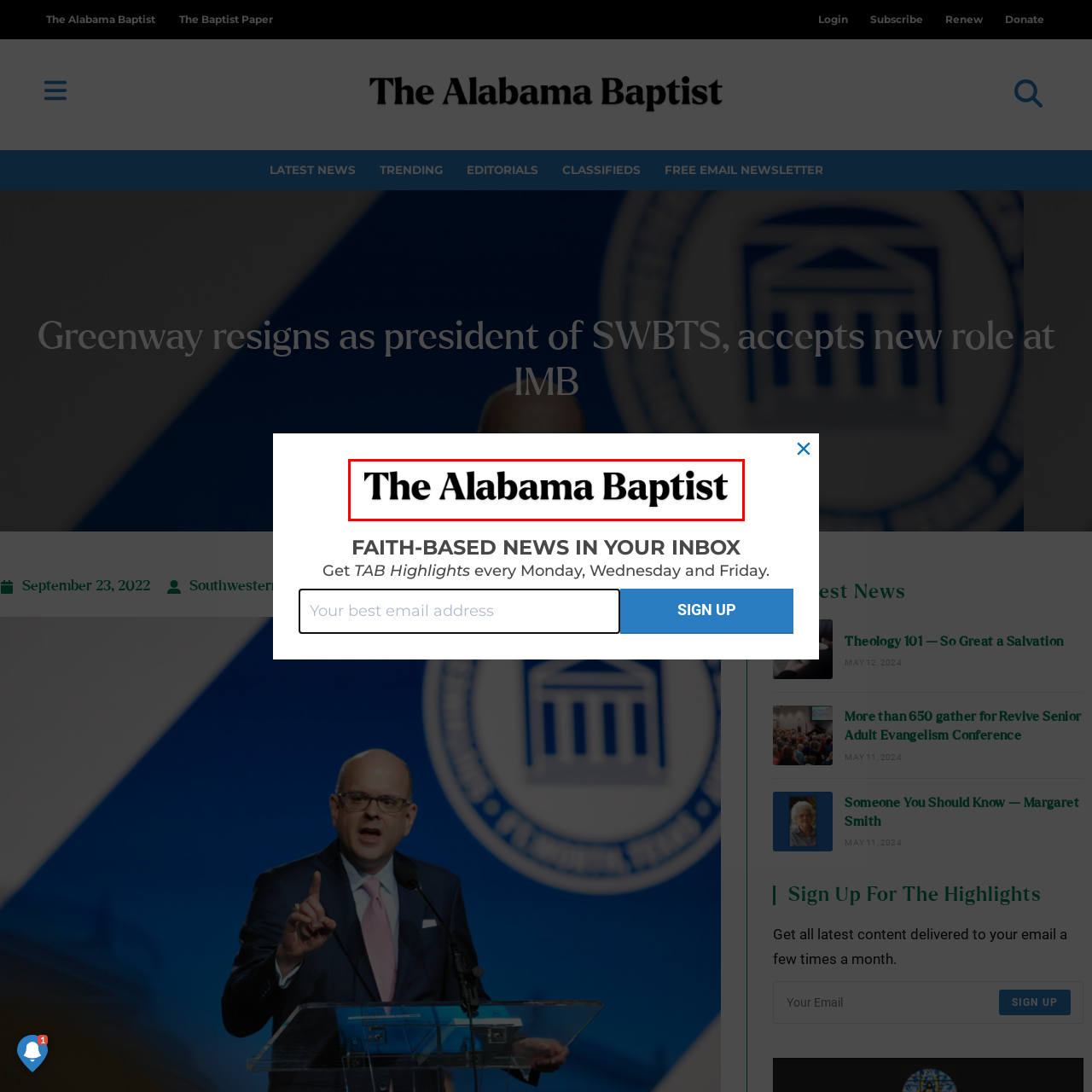Generate a detailed caption for the picture that is marked by the red rectangle.

The image prominently features the title "The Alabama Baptist," presented in bold and elegant typography. This design element serves as a visual identity for the publication, which focuses on faith-based news and updates pertinent to the Baptist community in Alabama. The clean lines and distinct font convey a sense of authority and tradition, inviting readers to engage with the latest religious and community news. The overall aesthetic enhances the publication's mission of delivering impactful content to its audience.